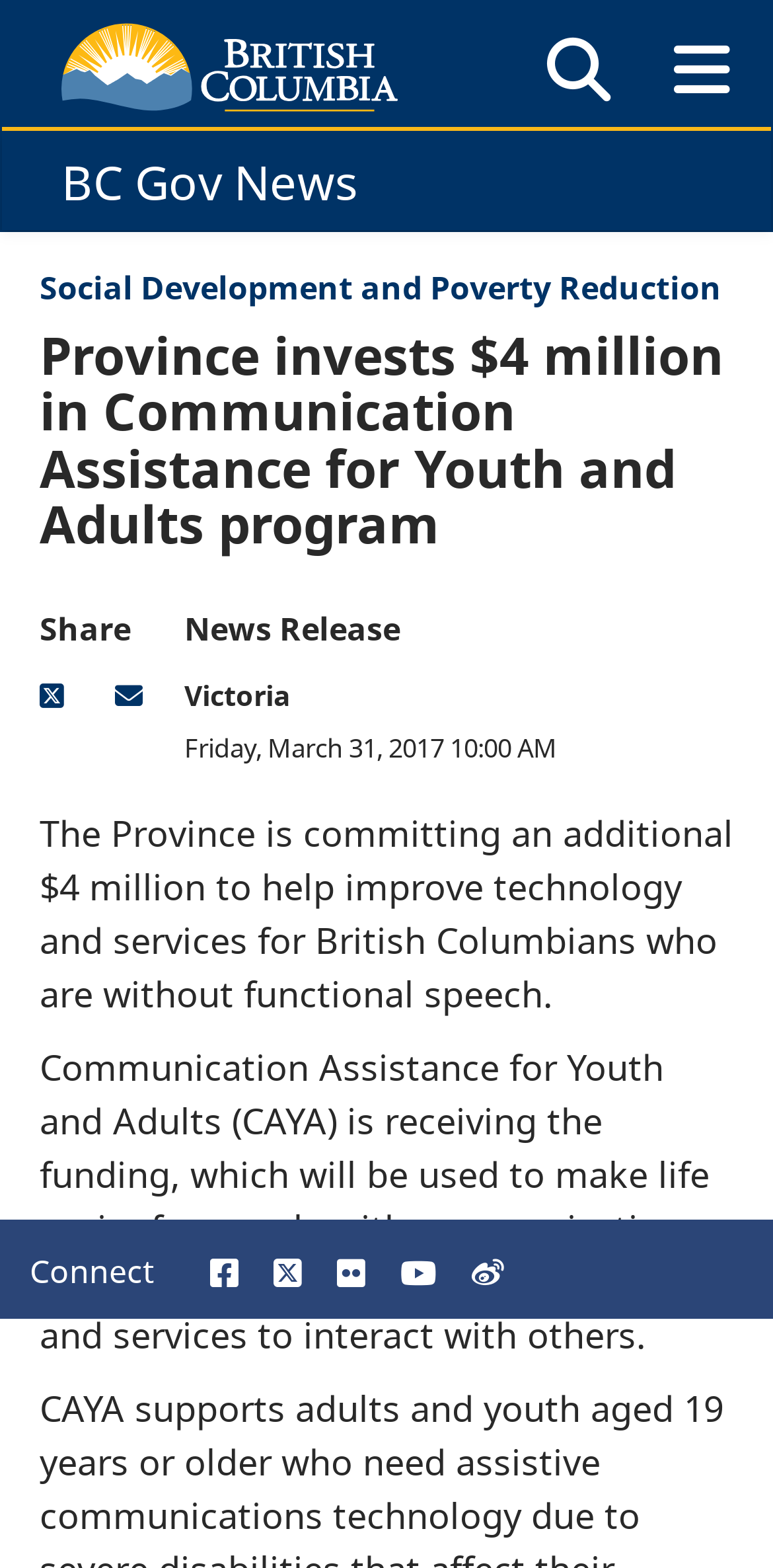Please identify the bounding box coordinates of the area that needs to be clicked to fulfill the following instruction: "Go to Government of B.C. website."

[0.079, 0.014, 0.515, 0.072]